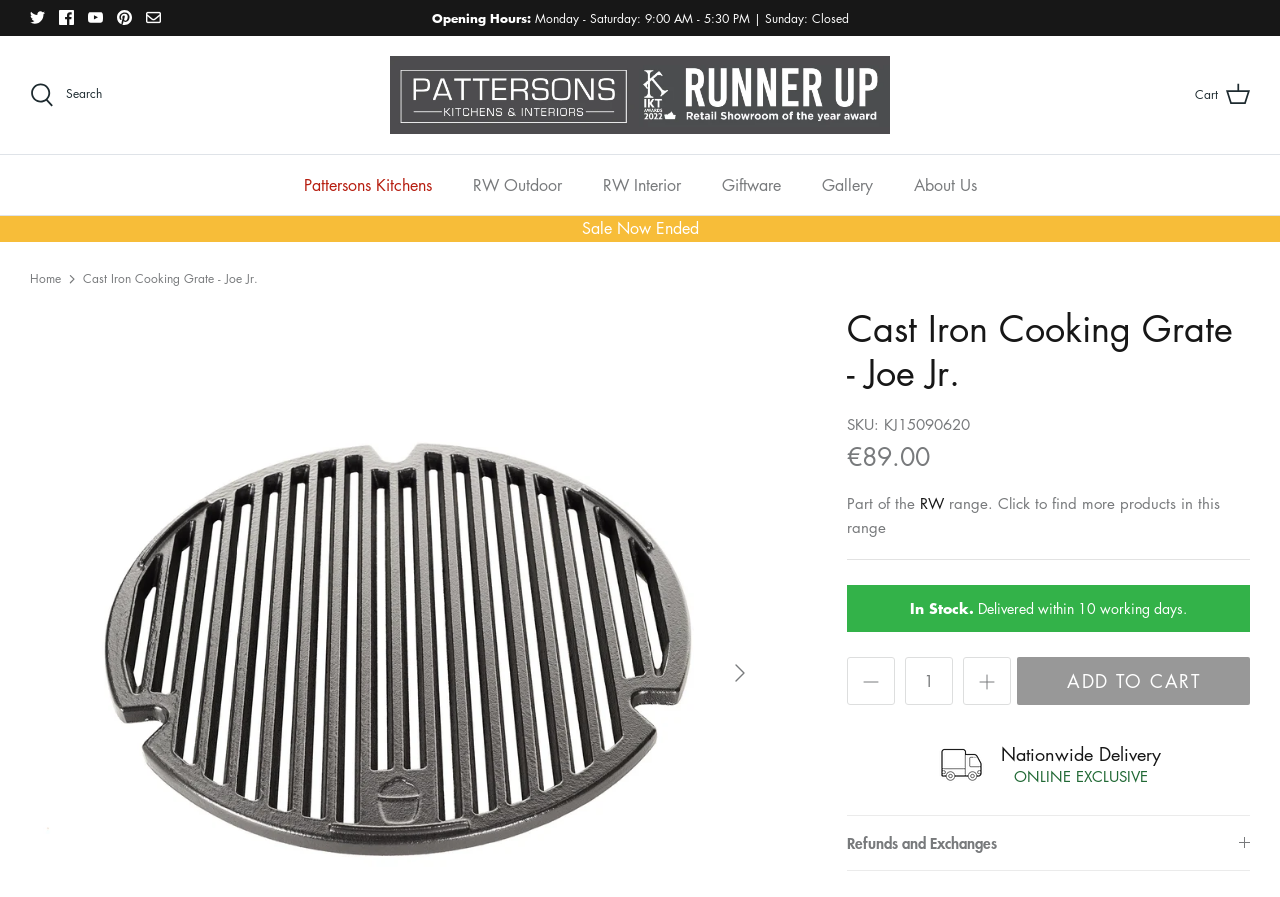Give a one-word or short-phrase answer to the following question: 
What is the name of the range that this product is part of?

RW